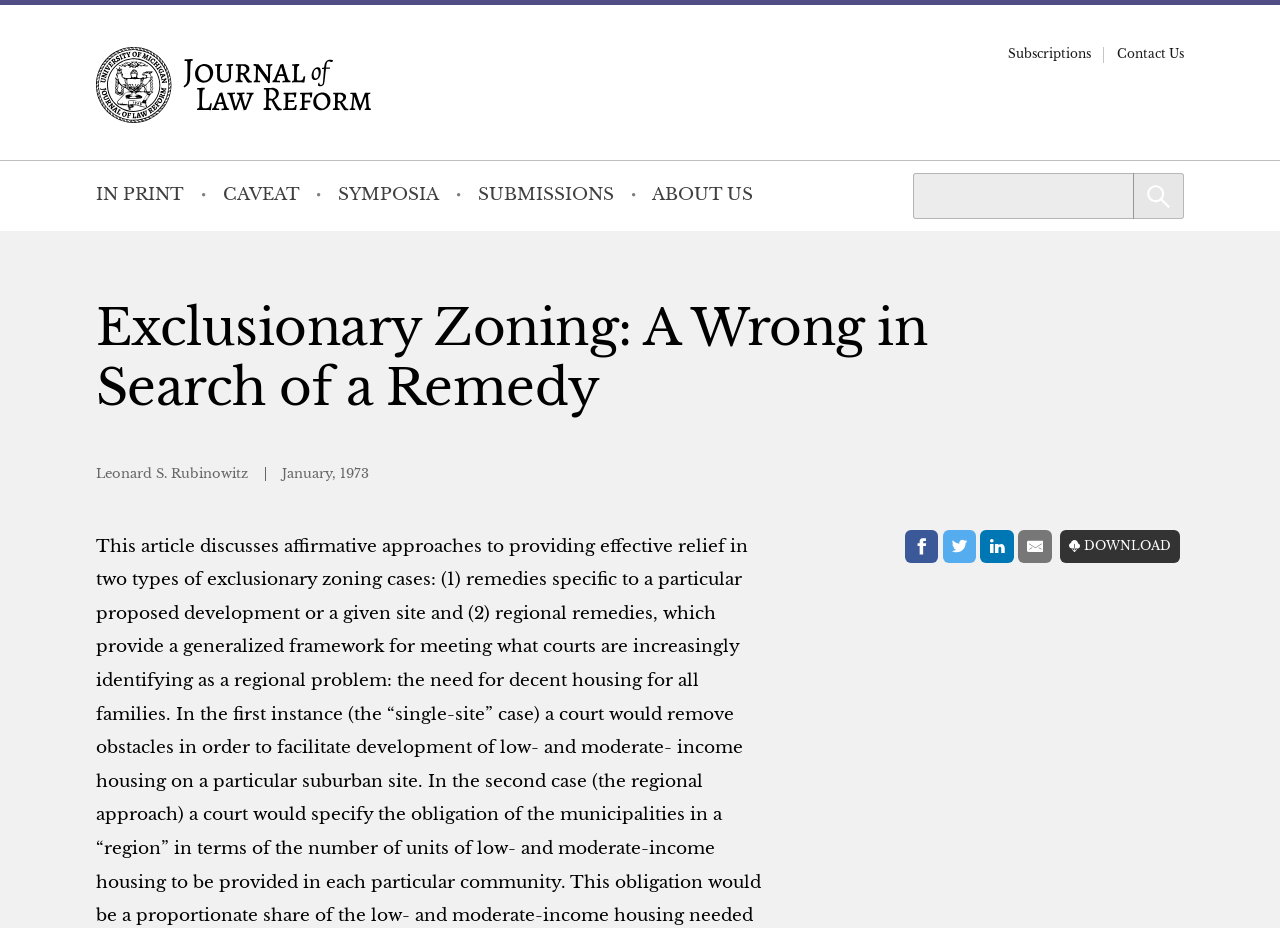Bounding box coordinates should be provided in the format (top-left x, top-left y, bottom-right x, bottom-right y) with all values between 0 and 1. Identify the bounding box for this UI element: E-Mail

[0.795, 0.571, 0.822, 0.607]